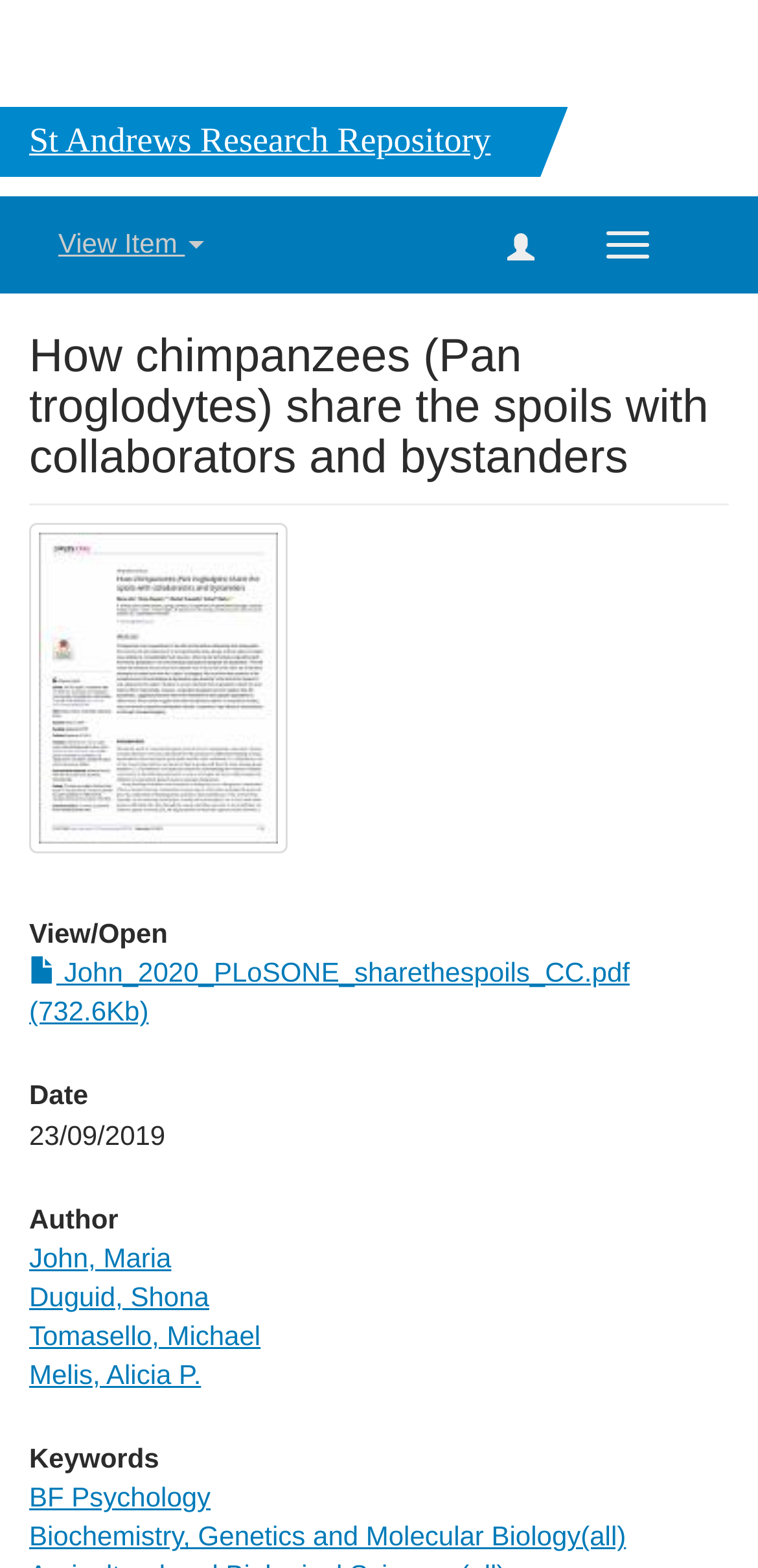Who are the authors of the research?
Based on the visual content, answer with a single word or a brief phrase.

John, Maria, Duguid, Shona, Tomasello, Michael, Melis, Alicia P.